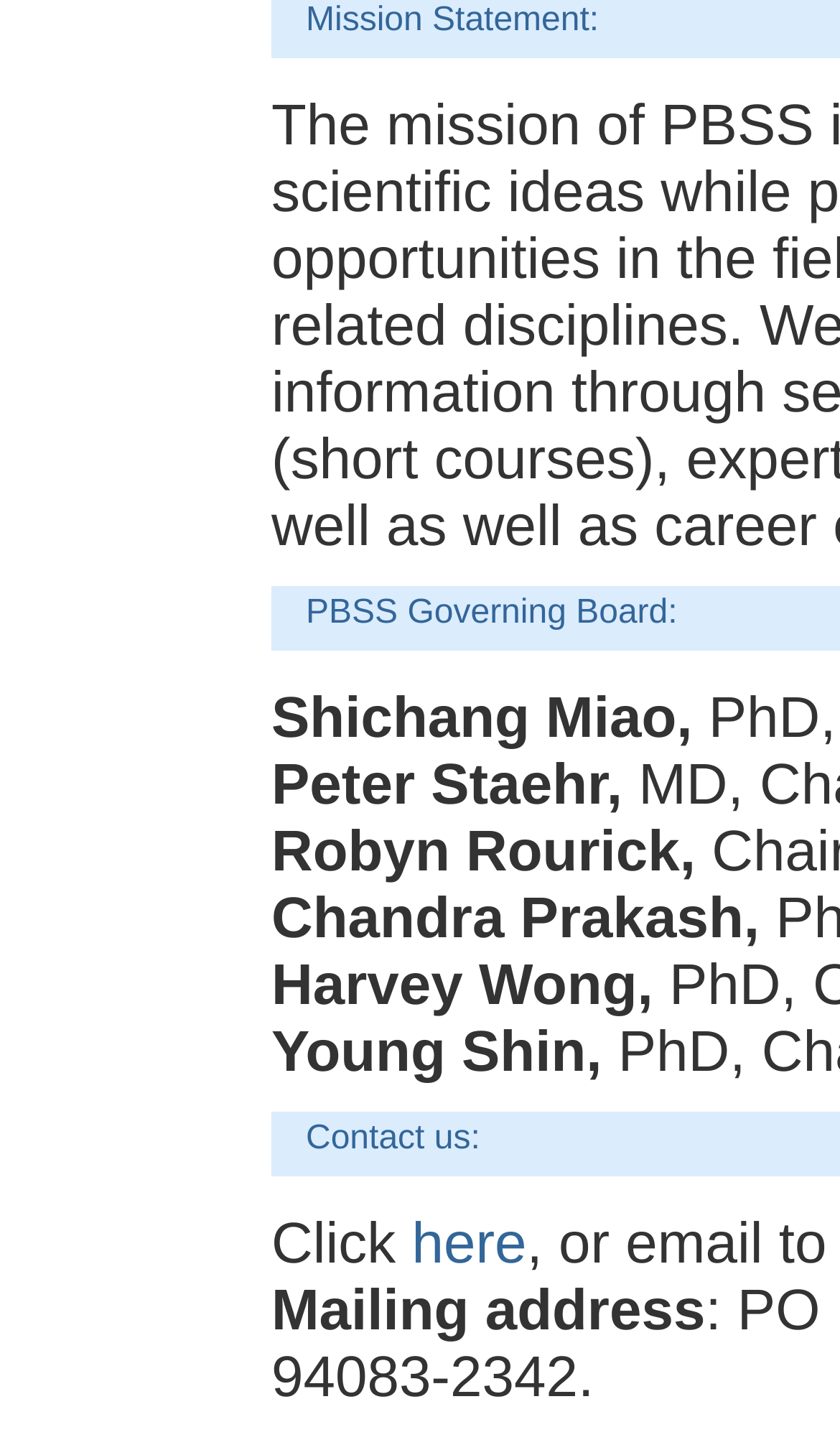What is the purpose of the 'Click here' link?
Please use the image to provide a one-word or short phrase answer.

To contact the organization